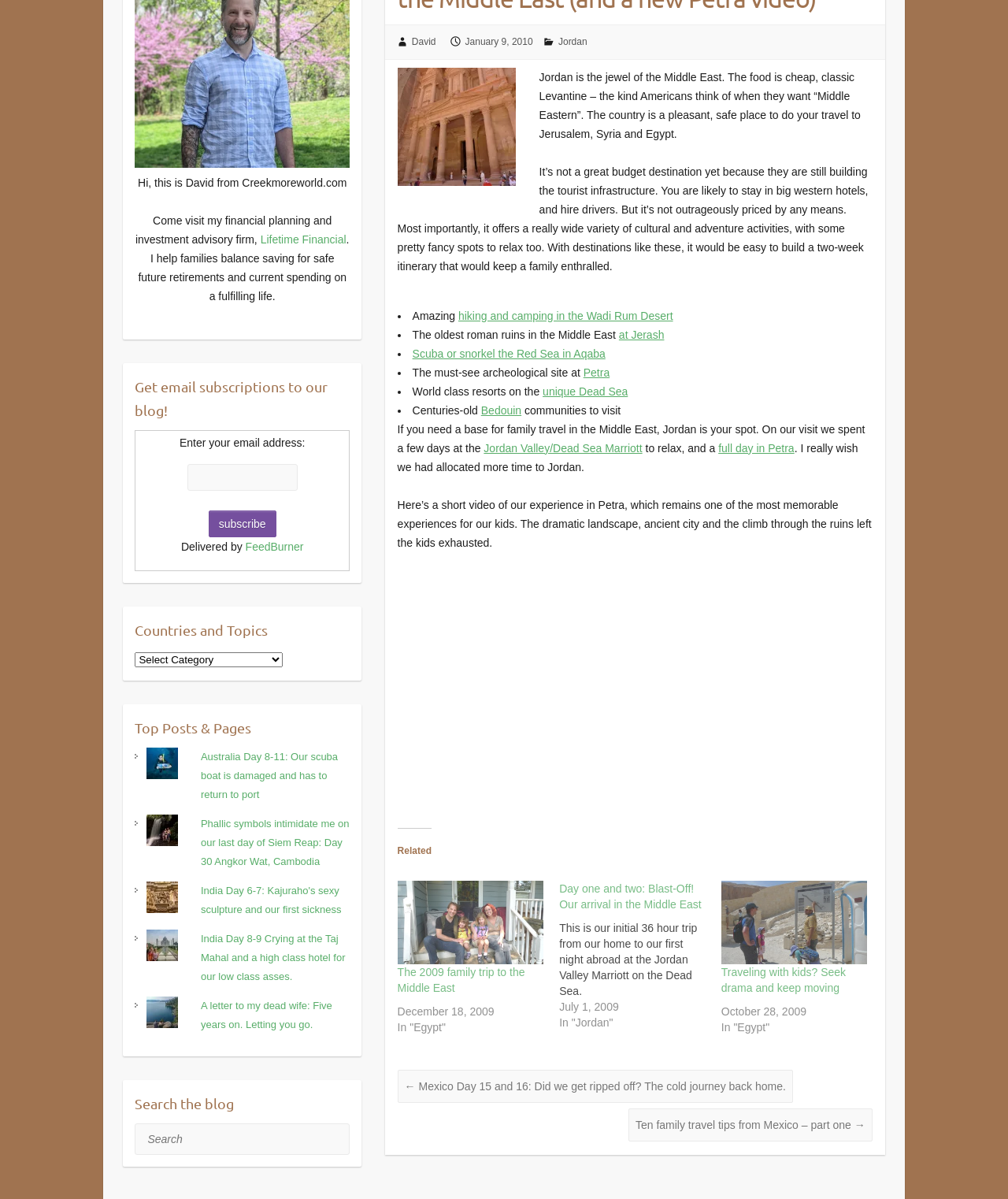Using the provided description at Jerash, find the bounding box coordinates for the UI element. Provide the coordinates in (top-left x, top-left y, bottom-right x, bottom-right y) format, ensuring all values are between 0 and 1.

[0.614, 0.274, 0.659, 0.284]